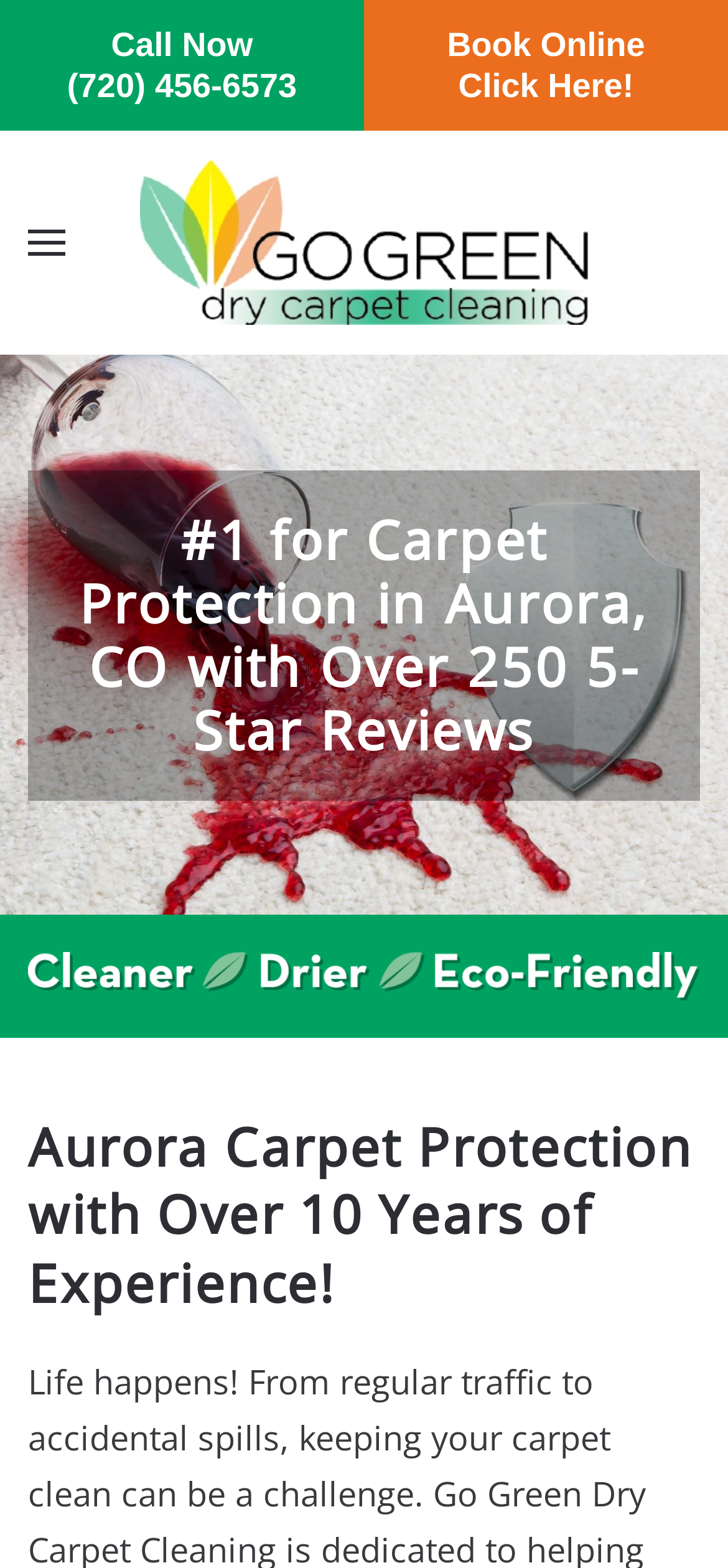Use the information in the screenshot to answer the question comprehensively: What is the name of the company?

I found the company name by looking at the image and link with the text 'Go Green Dry Carpet Cleaning'.